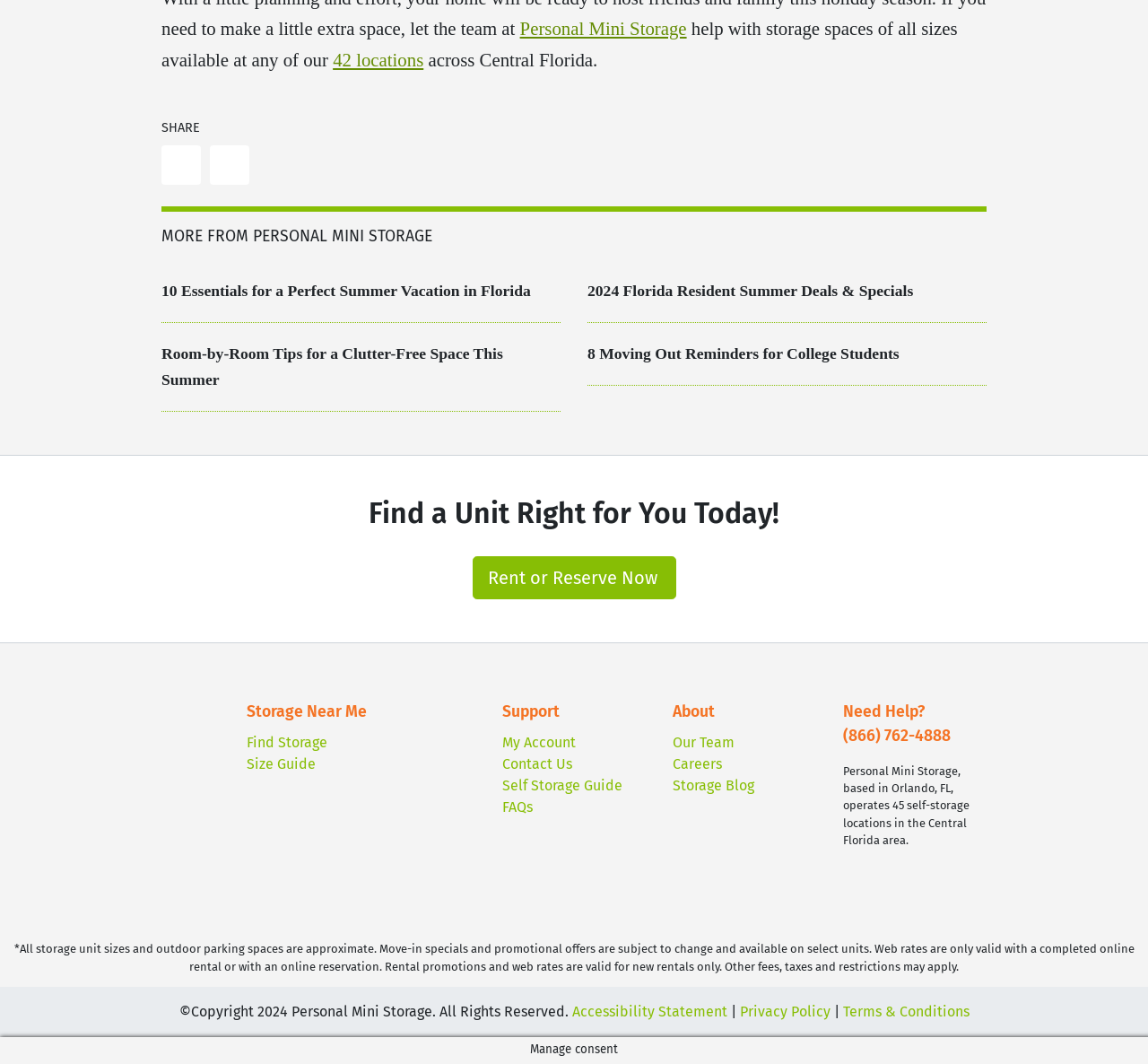What is the purpose of the 'Find a Unit Right for You Today!' section?
Please respond to the question with a detailed and well-explained answer.

The purpose of the 'Find a Unit Right for You Today!' section can be inferred from the link 'Rent or Reserve Now' below it, which suggests that this section is intended to help users find and rent or reserve a storage unit that meets their needs.